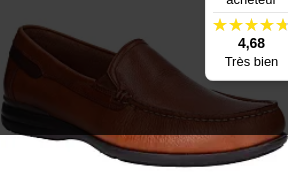Analyze the image and describe all the key elements you observe.

The image features a stylish men's shoe from the FLUCHOS brand, specifically the model named "ORION" in a chestnut brown color. This comfortable slip-on shoe showcases a sleek design with a blend of smooth and textured leather, making it suitable for both casual and semi-formal occasions. It is highlighted by a subtle stitching detail around the edges, emphasizing its craftsmanship. The sole is designed for stability and comfort, ensuring a versatile wear throughout the day. The product is priced at €124.99 and has received positive reviews, boasting an impressive rating of 4.68 stars, indicating customer satisfaction.